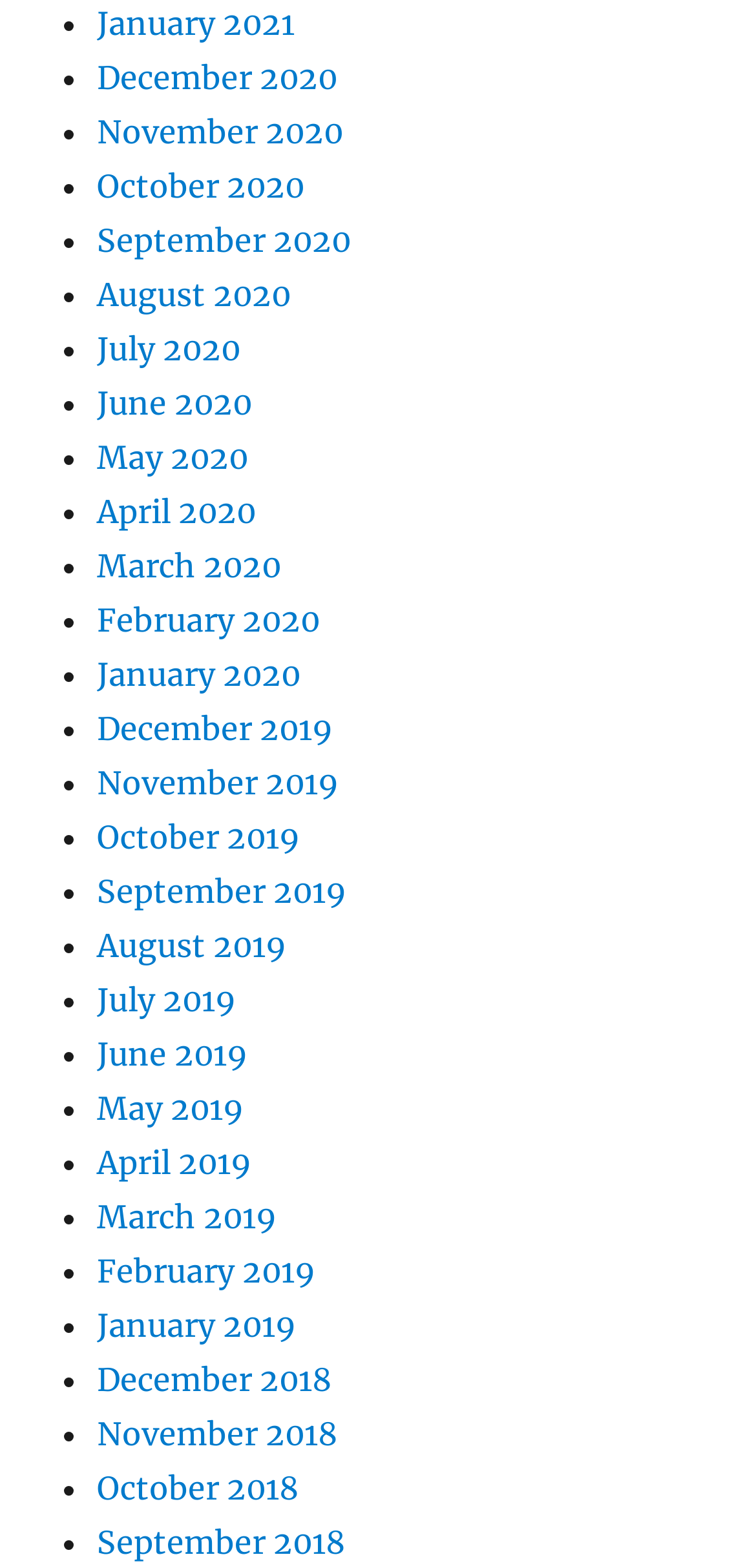How many months are listed in total?
Please look at the screenshot and answer in one word or a short phrase.

25